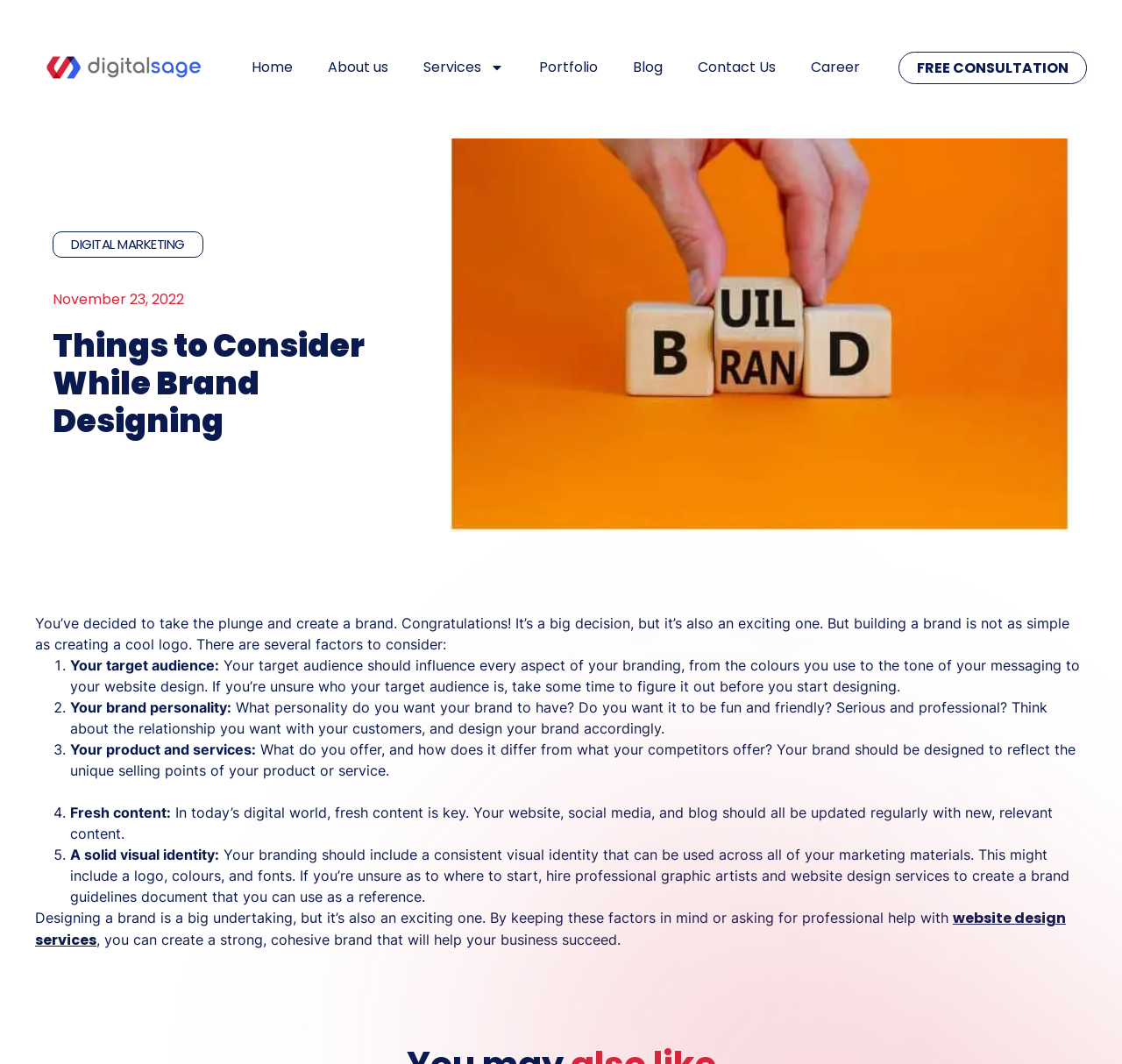Can you identify and provide the main heading of the webpage?

Things to Consider While Brand Designing